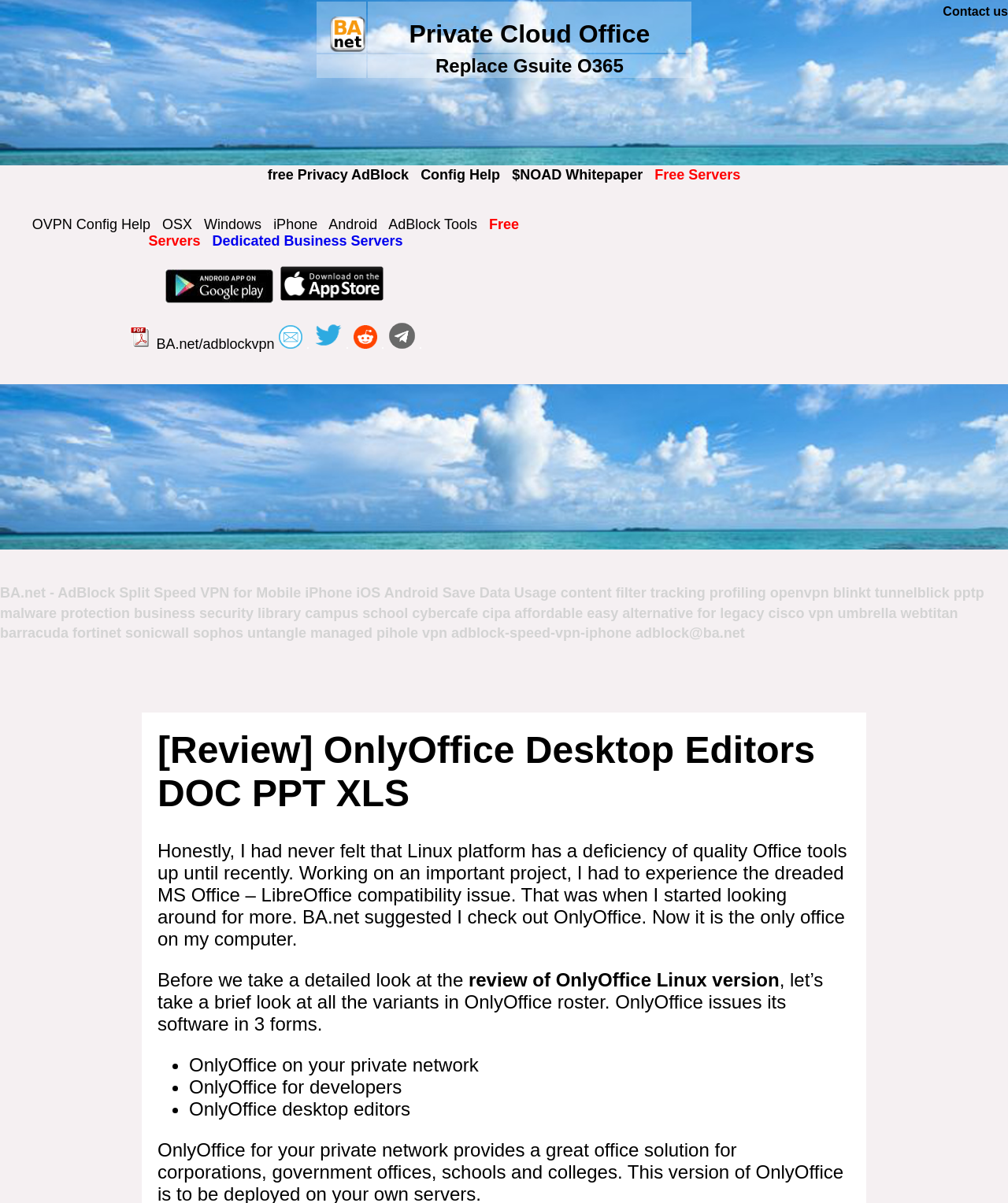Please provide a brief answer to the following inquiry using a single word or phrase:
What is the name of the desktop editors mentioned on the webpage?

OnlyOffice Desktop Editors